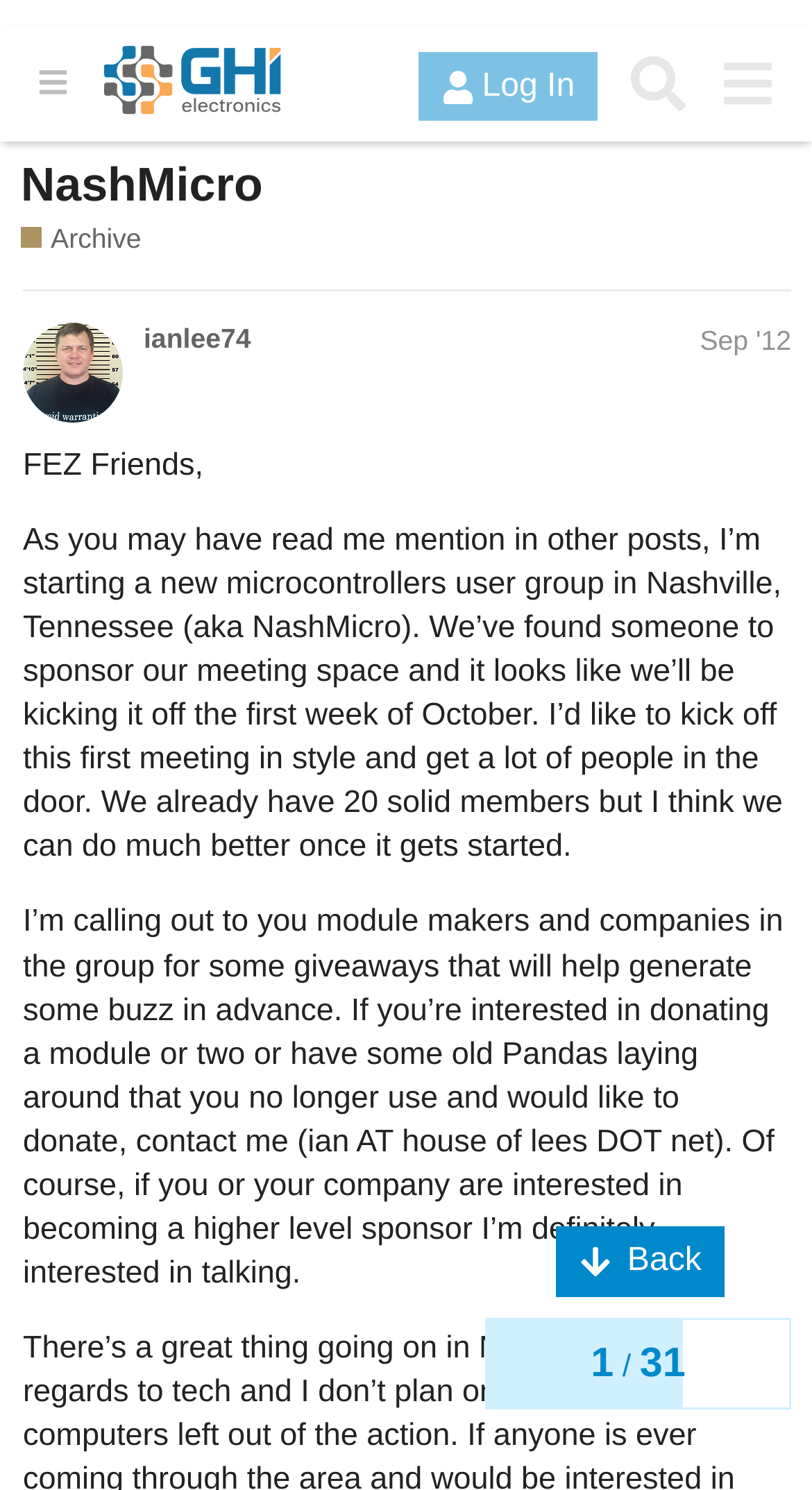Can you find the bounding box coordinates for the element that needs to be clicked to execute this instruction: "View the topic details"? The coordinates should be given as four float numbers between 0 and 1, i.e., [left, top, right, bottom].

[0.177, 0.199, 0.974, 0.224]